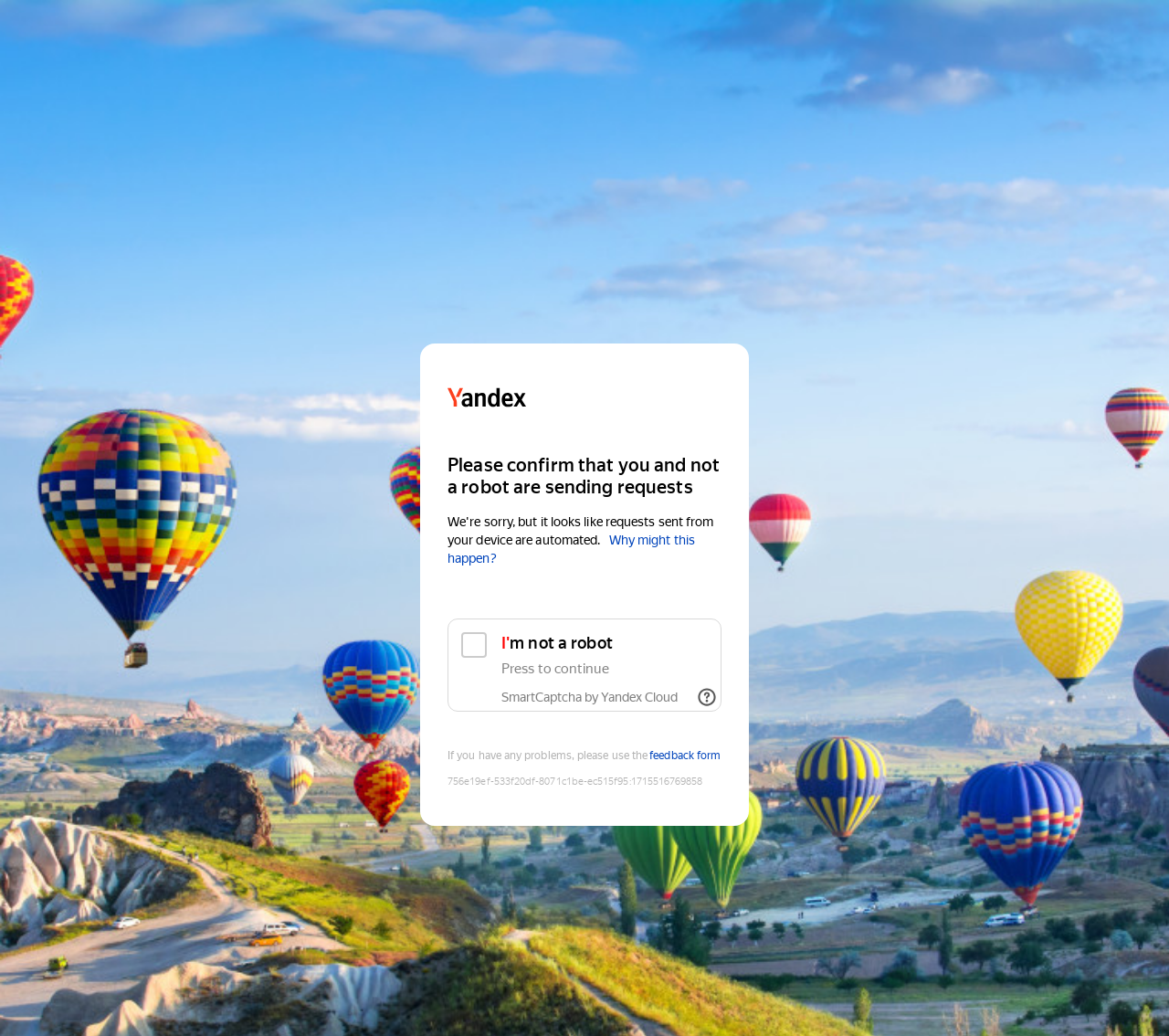What is the status of the 'I'm not a robot' checkbox?
Craft a detailed and extensive response to the question.

The checkbox 'I'm not a robot' has a property 'checked: false', which indicates that it is currently unchecked.